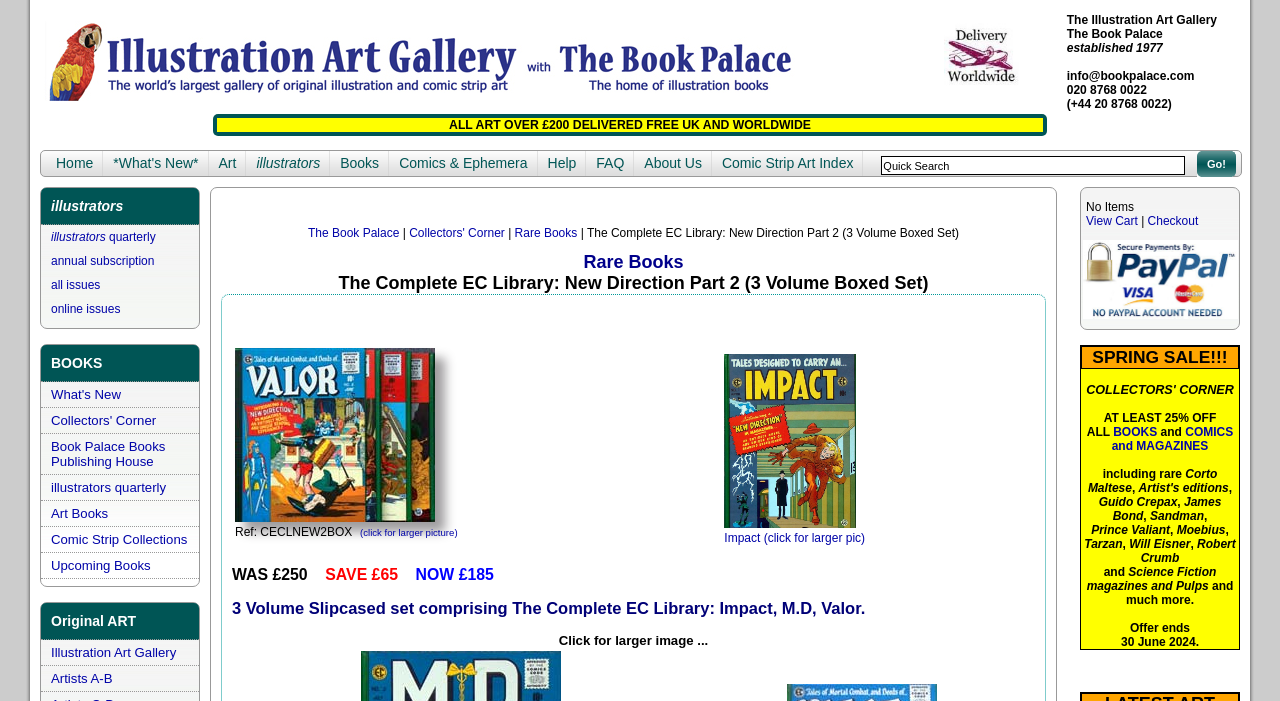Provide a brief response to the question below using a single word or phrase: 
What is the name of the illustration art gallery?

The Illustration Art Gallery